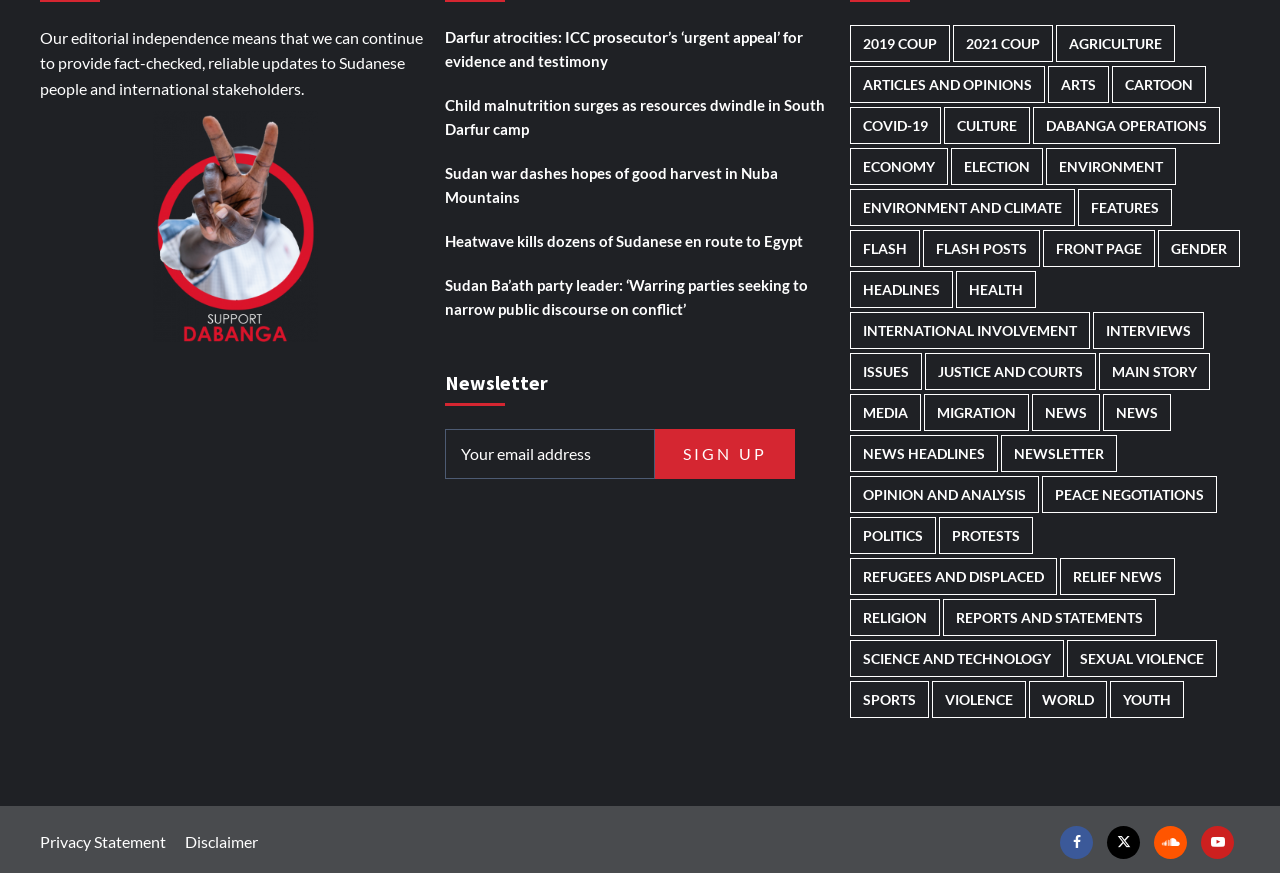Give a one-word or short phrase answer to this question: 
What is the position of the 'Newsletter' heading?

Middle left